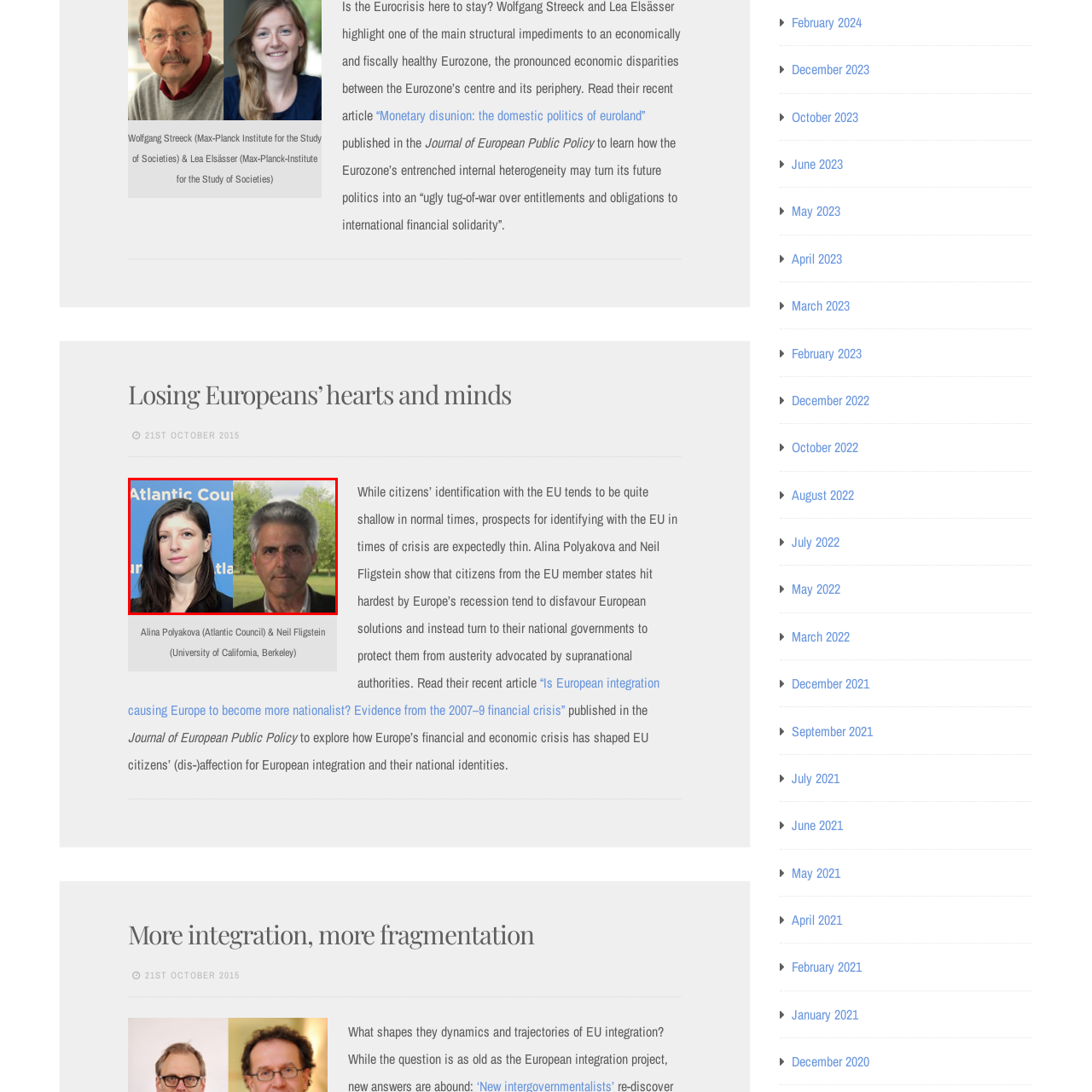Please scrutinize the portion of the image inside the purple boundary and provide an elaborate answer to the question below, relying on the visual elements: 
What is the setting of Neil Fligstein's background?

The image shows Neil Fligstein on the right with a natural outdoor background, which suggests a relaxed setting, contrasting with Alina's professional setting.